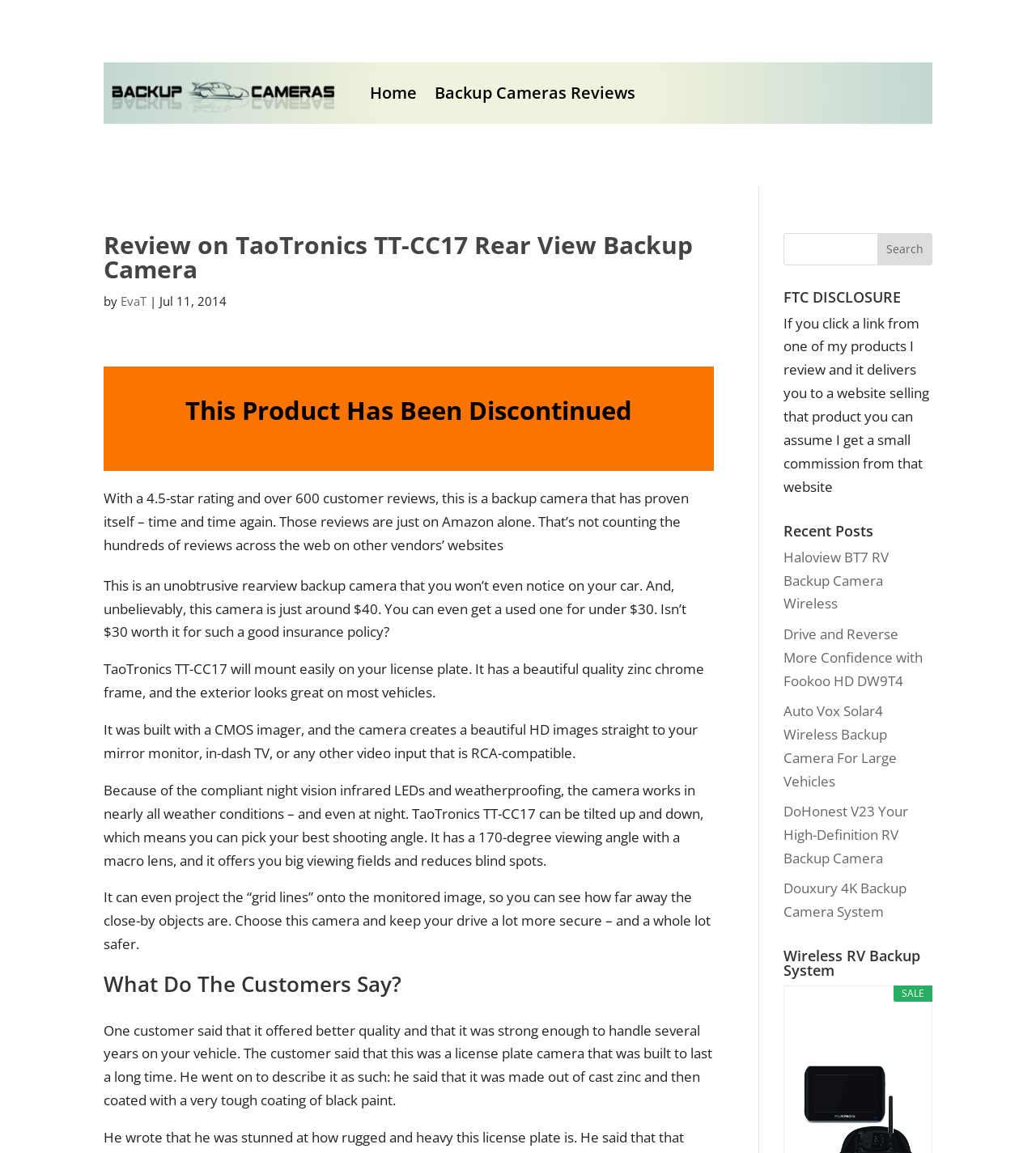What is the material of the camera's frame?
Using the visual information, answer the question in a single word or phrase.

Zinc chrome